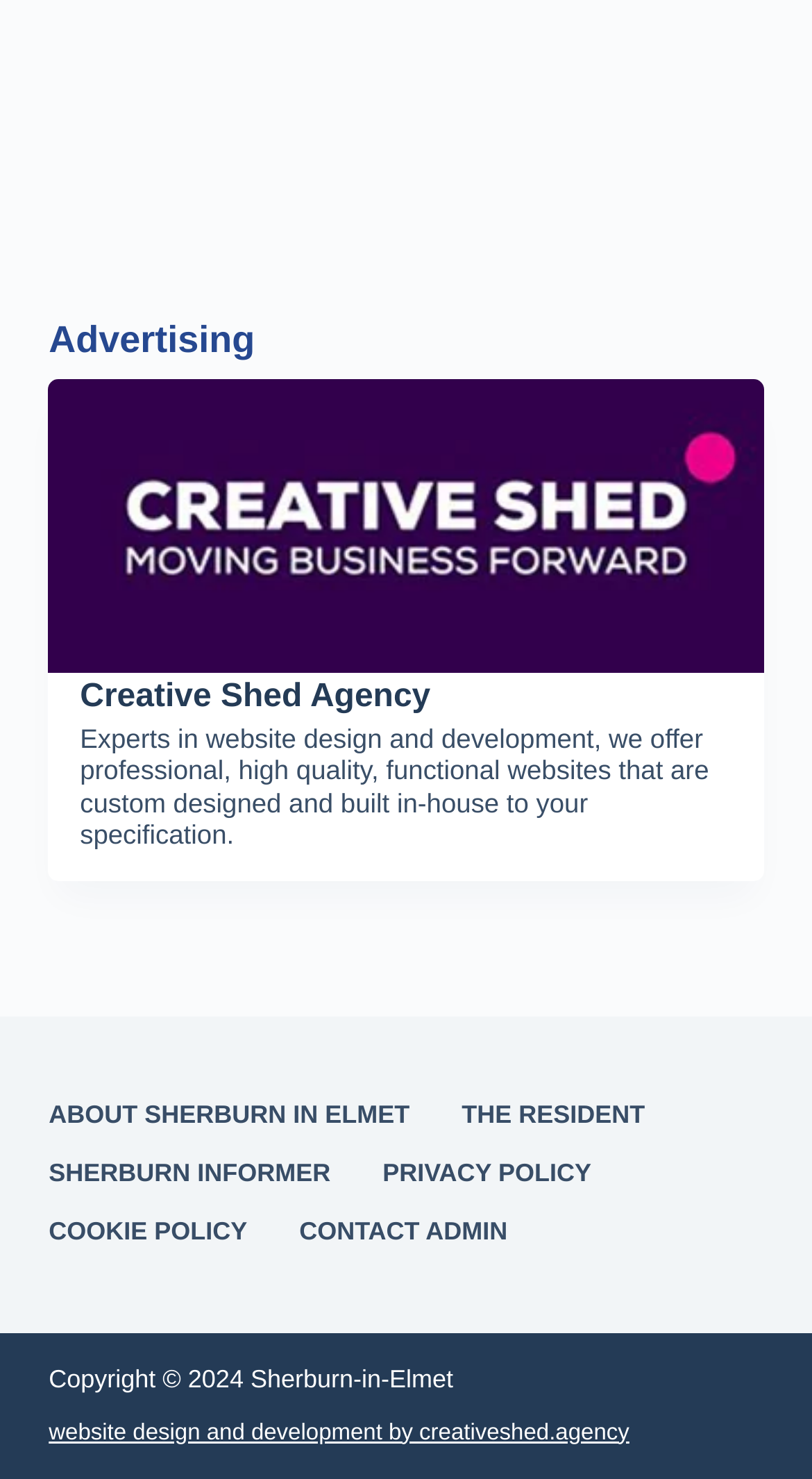What is the orientation of the footer menu?
Relying on the image, give a concise answer in one word or a brief phrase.

horizontal